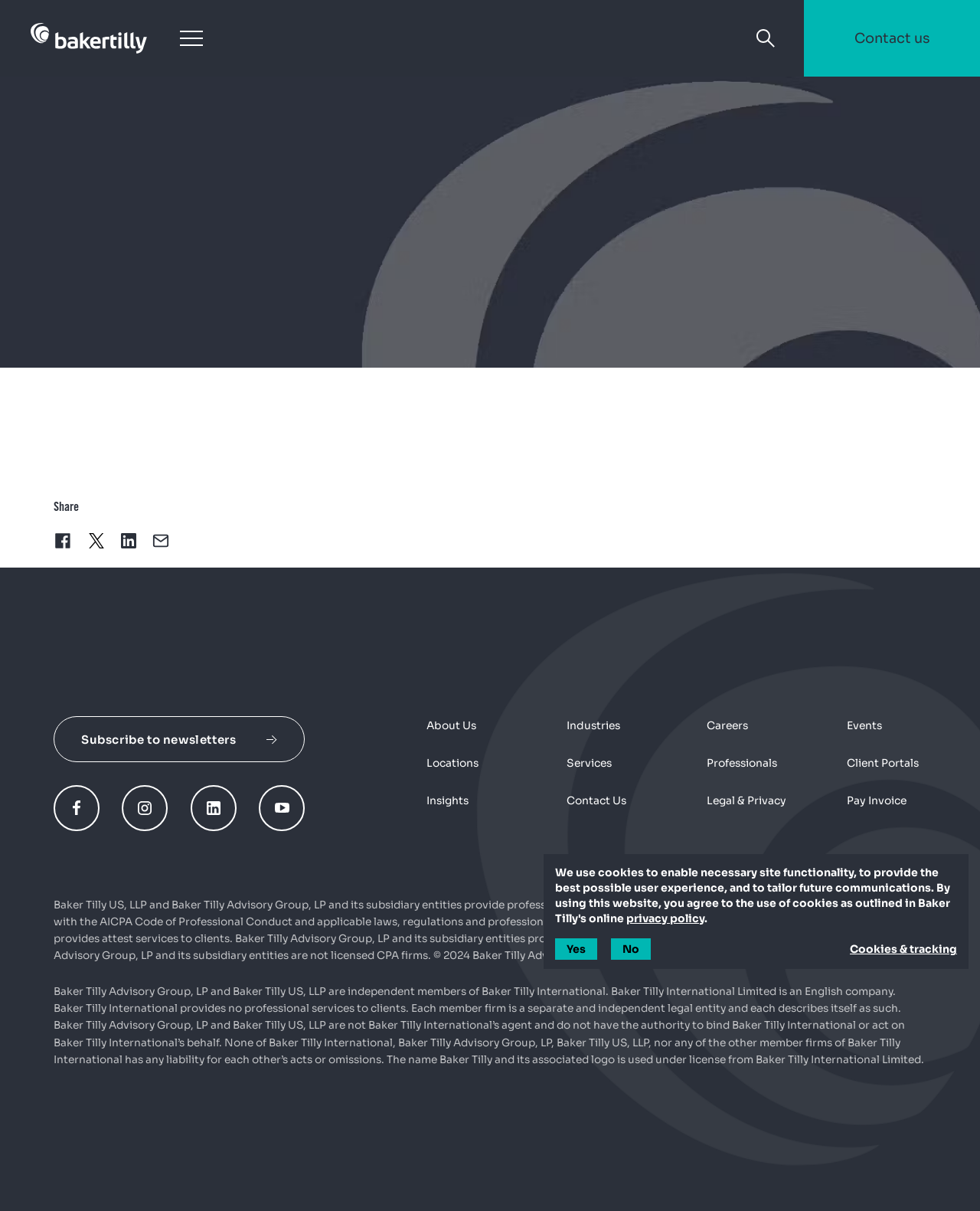What is the purpose of the search button?
Provide a detailed answer to the question, using the image to inform your response.

The search button is located next to the search input field, and its purpose is to initiate a search query on the website. This can be inferred from the button's label and its position next to the input field.